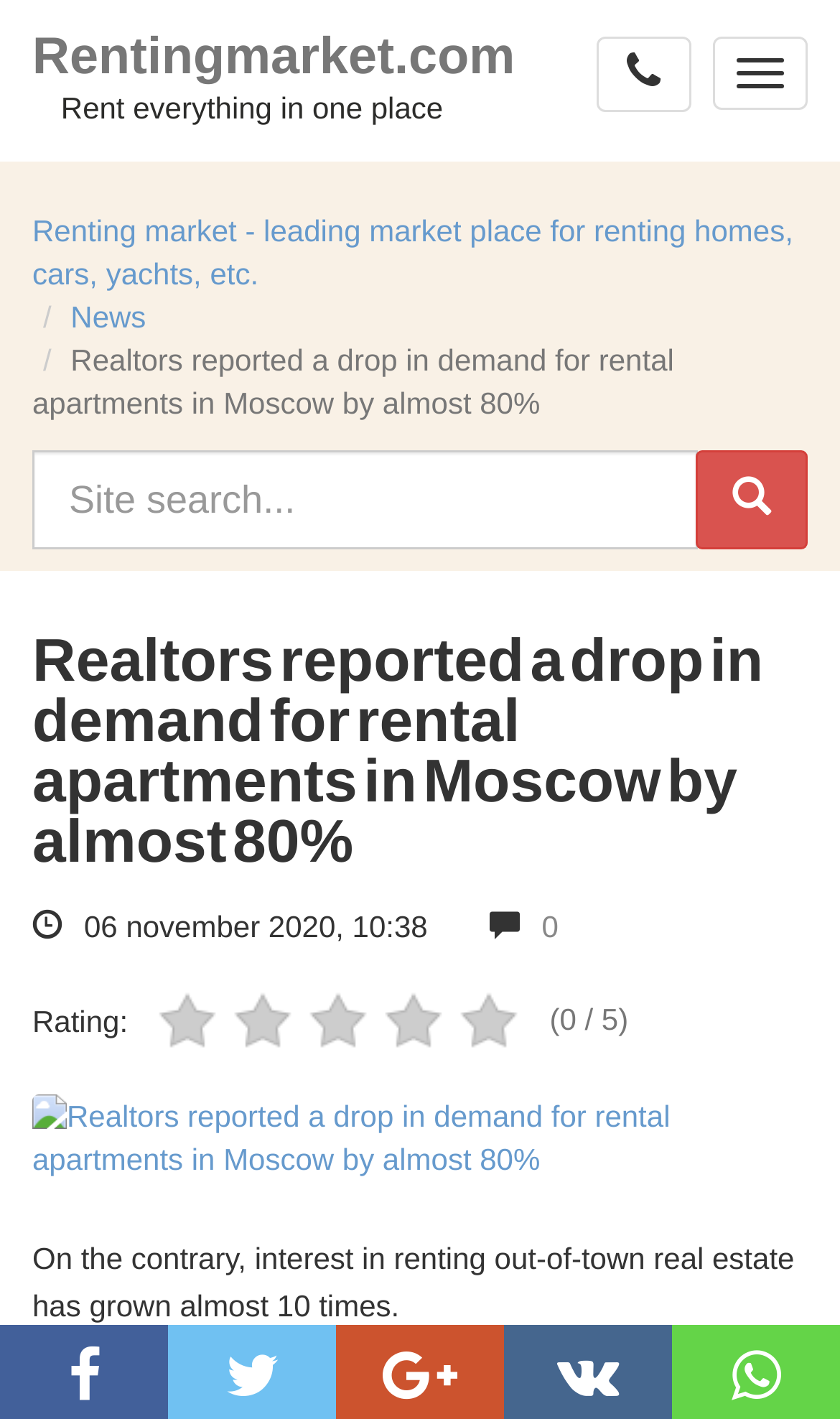What is the purpose of the button with the '' icon? Based on the screenshot, please respond with a single word or phrase.

Site search